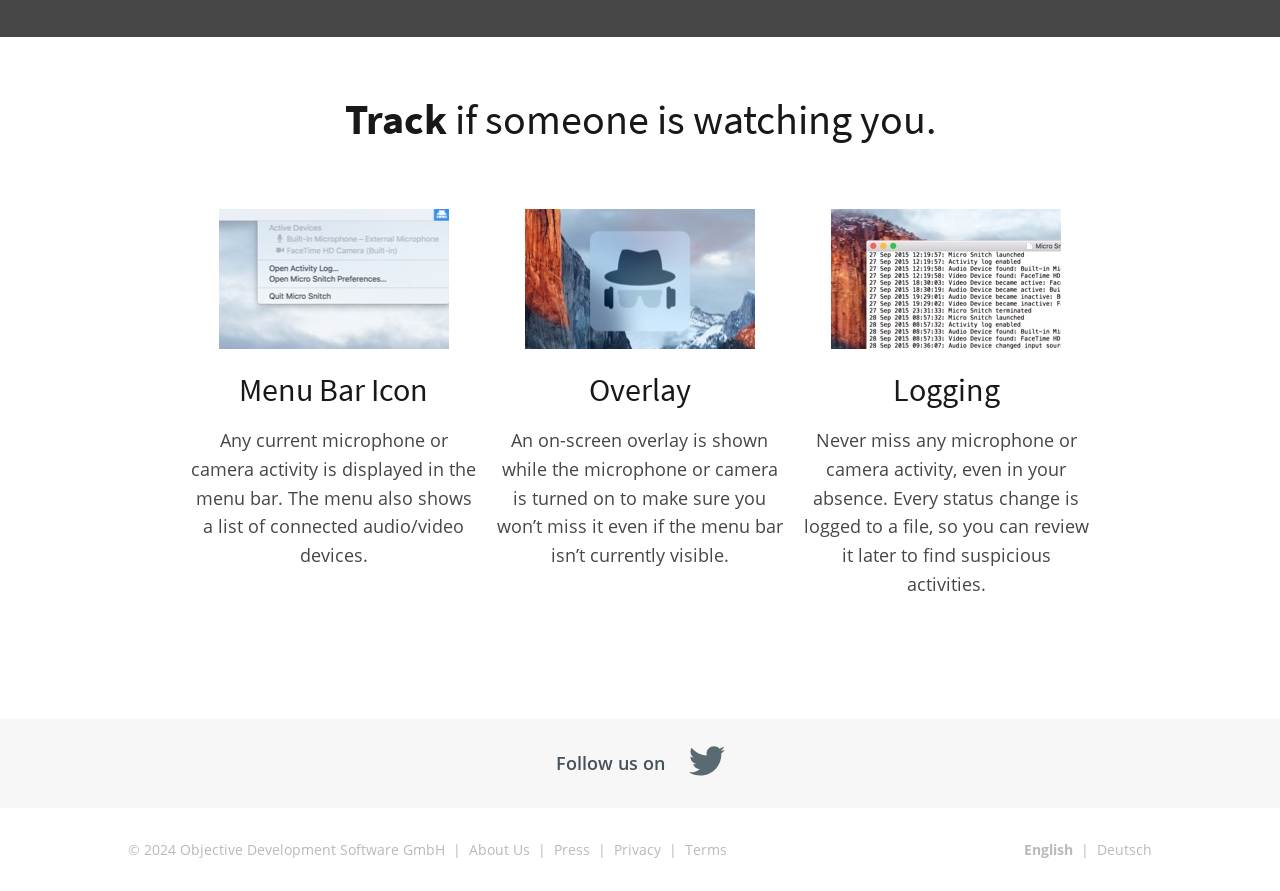Determine the bounding box coordinates for the region that must be clicked to execute the following instruction: "Add to wishlist".

None